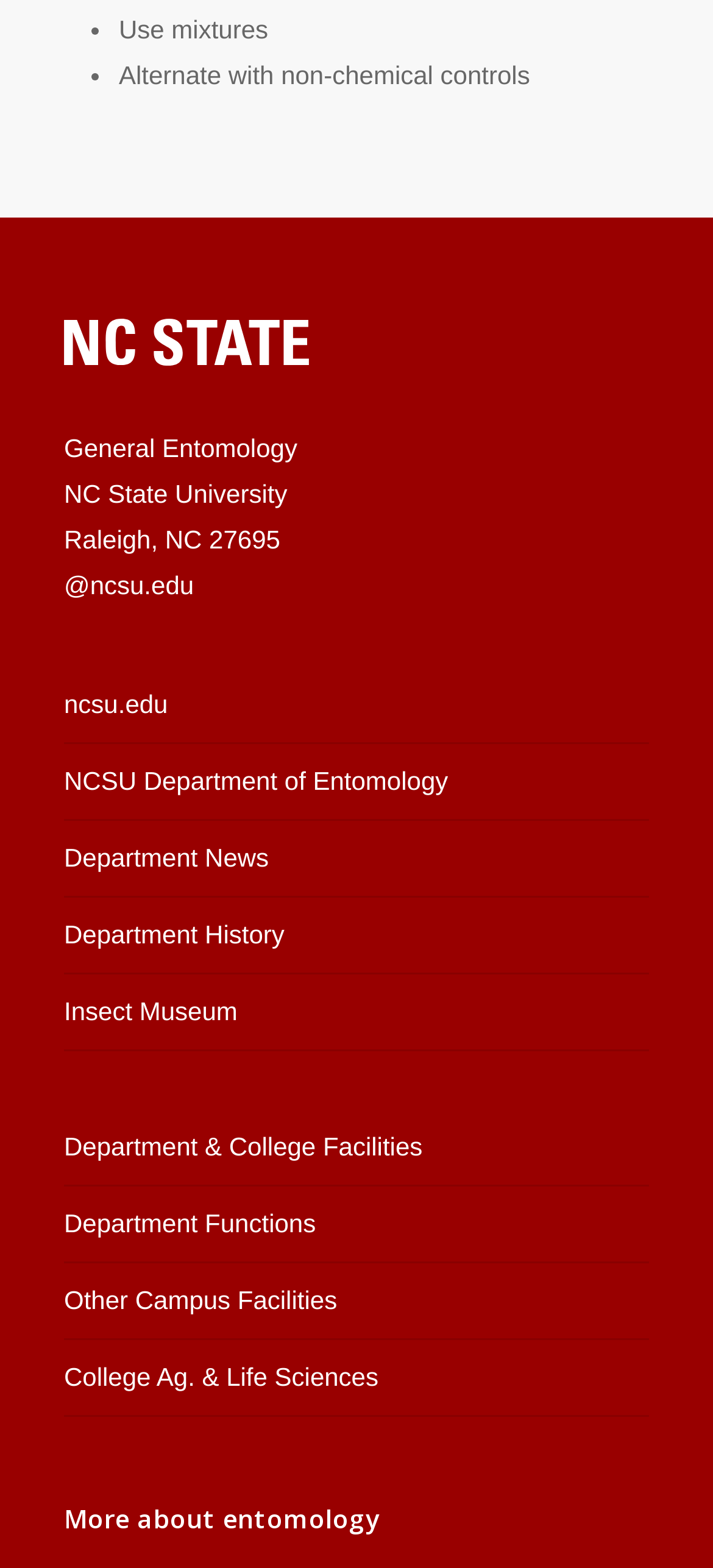Respond with a single word or phrase to the following question:
How many links are there in the webpage?

9